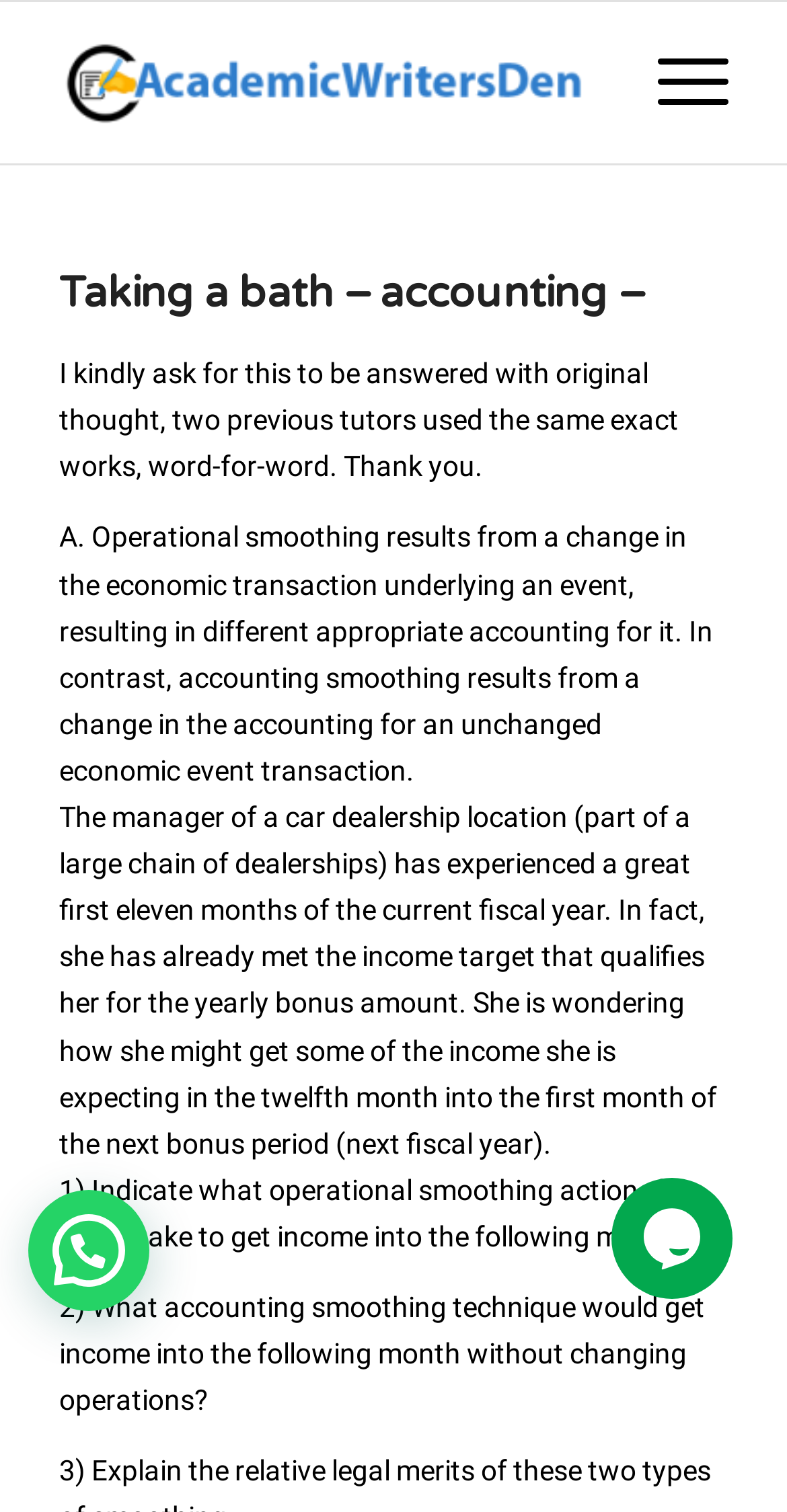How many questions are asked in the scenario?
Carefully analyze the image and provide a detailed answer to the question.

The scenario asks two questions, namely '1) Indicate what operational smoothing action she might take to get income into the following month.' and '2) What accounting smoothing technique would get income into the following month without changing operations?'.